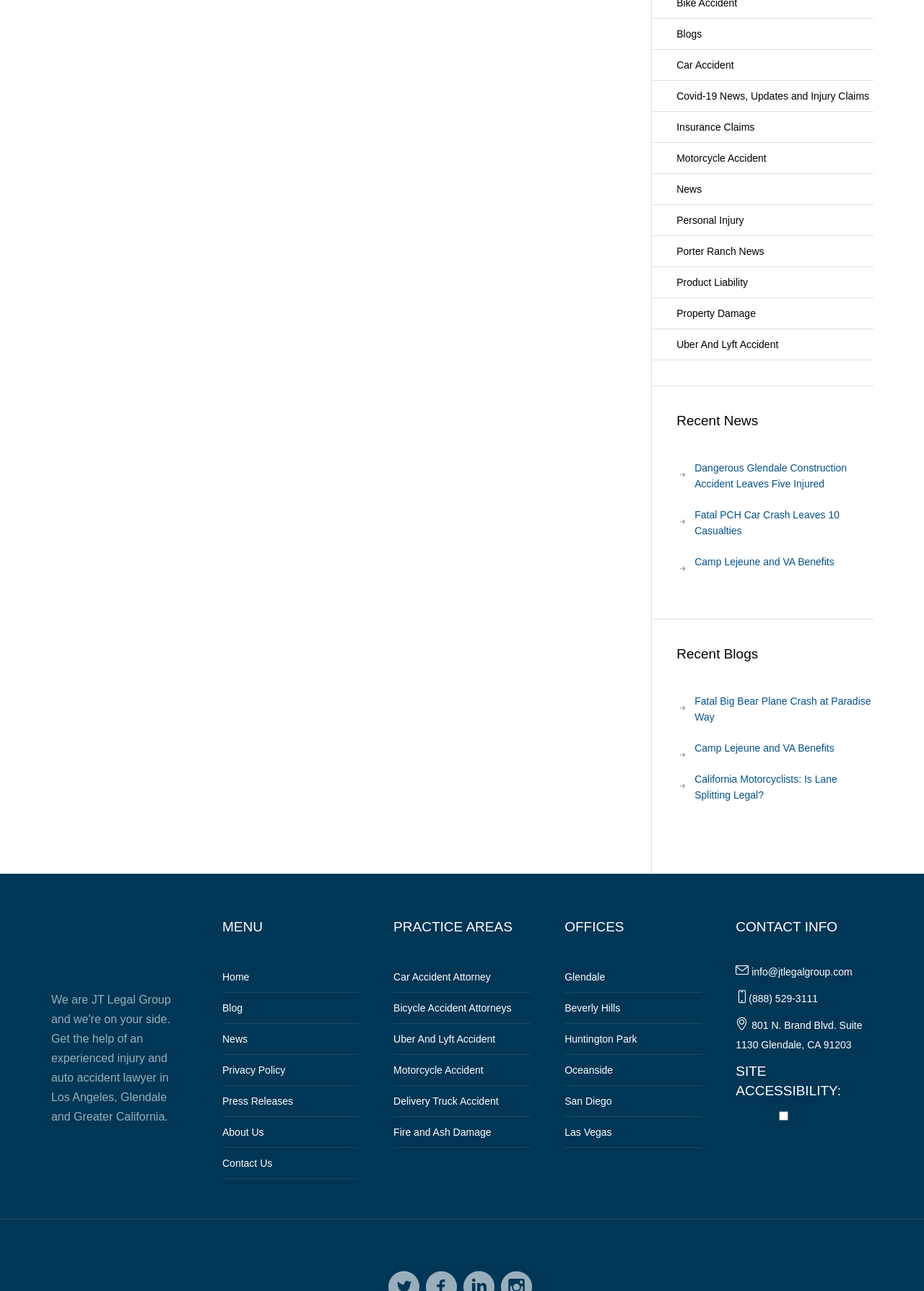Identify the bounding box for the given UI element using the description provided. Coordinates should be in the format (top-left x, top-left y, bottom-right x, bottom-right y) and must be between 0 and 1. Here is the description: Motorcycle Accident

[0.426, 0.817, 0.574, 0.841]